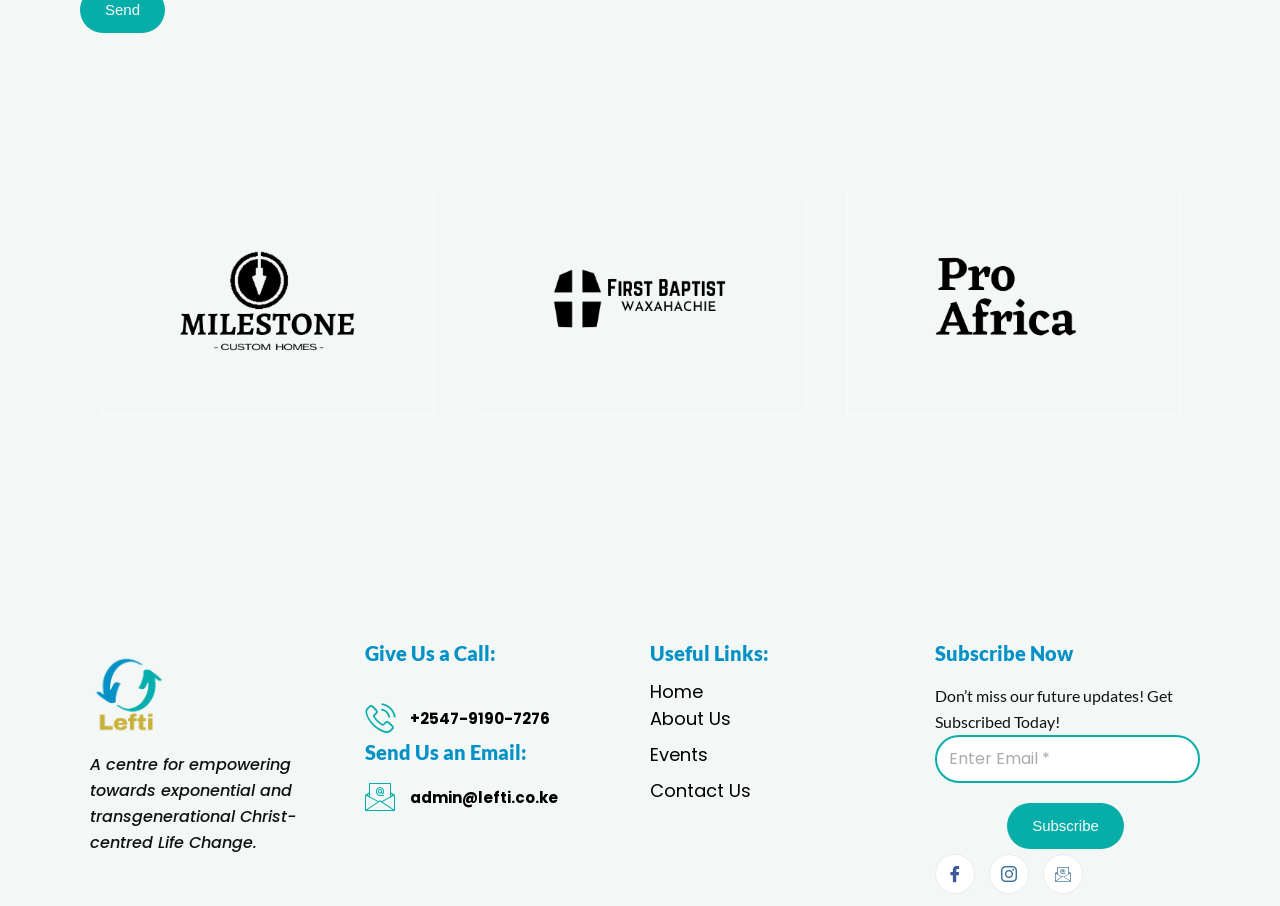Locate the UI element that matches the description alt="African Aids Foundation" in the webpage screenshot. Return the bounding box coordinates in the format (top-left x, top-left y, bottom-right x, bottom-right y), with values ranging from 0 to 1.

[0.08, 0.214, 0.339, 0.458]